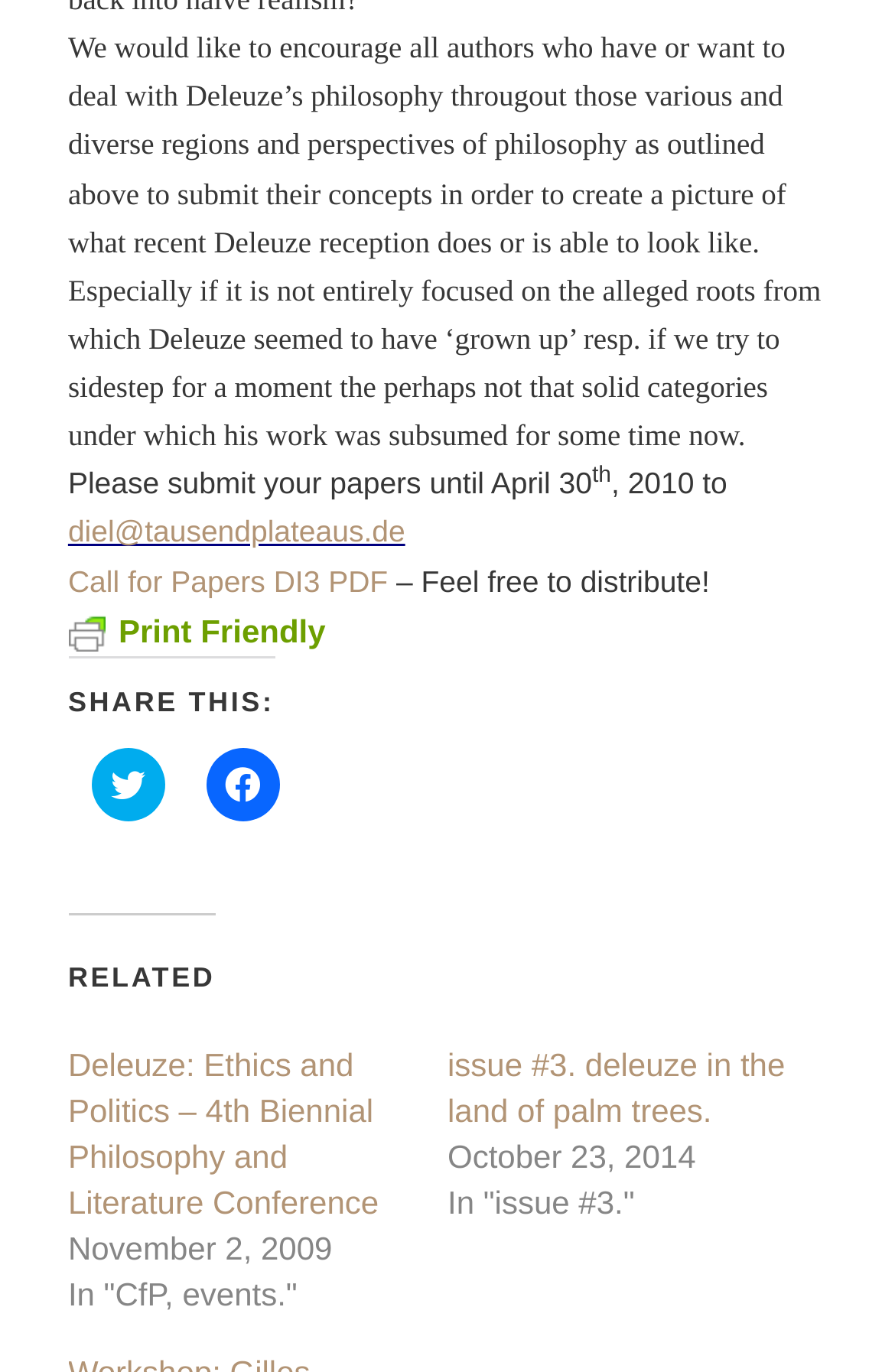Answer this question using a single word or a brief phrase:
What is the date of the event 'issue #3. deleuze in the land of palm trees.'?

October 23, 2014